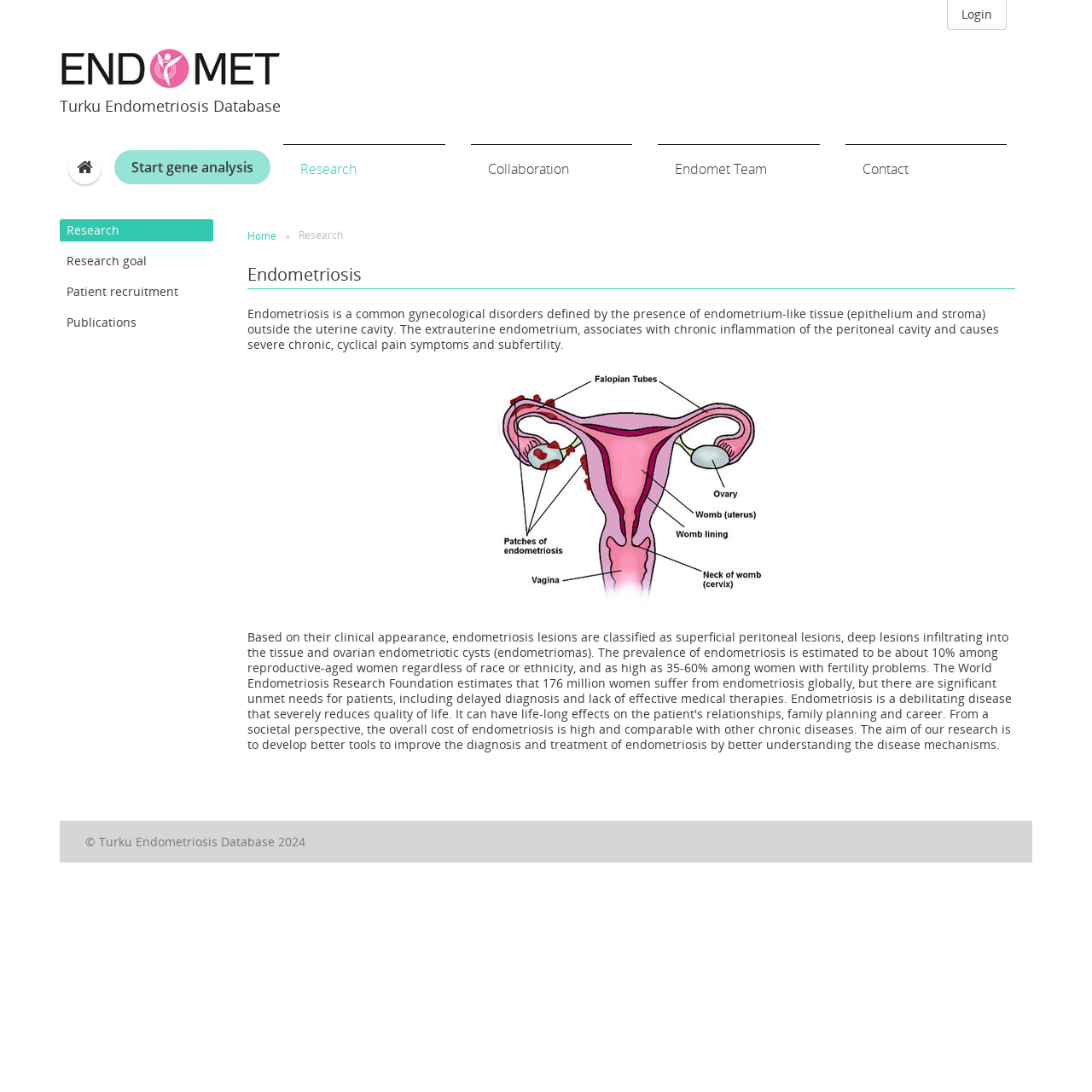Identify the bounding box coordinates of the area that should be clicked in order to complete the given instruction: "Call the phone number". The bounding box coordinates should be four float numbers between 0 and 1, i.e., [left, top, right, bottom].

None